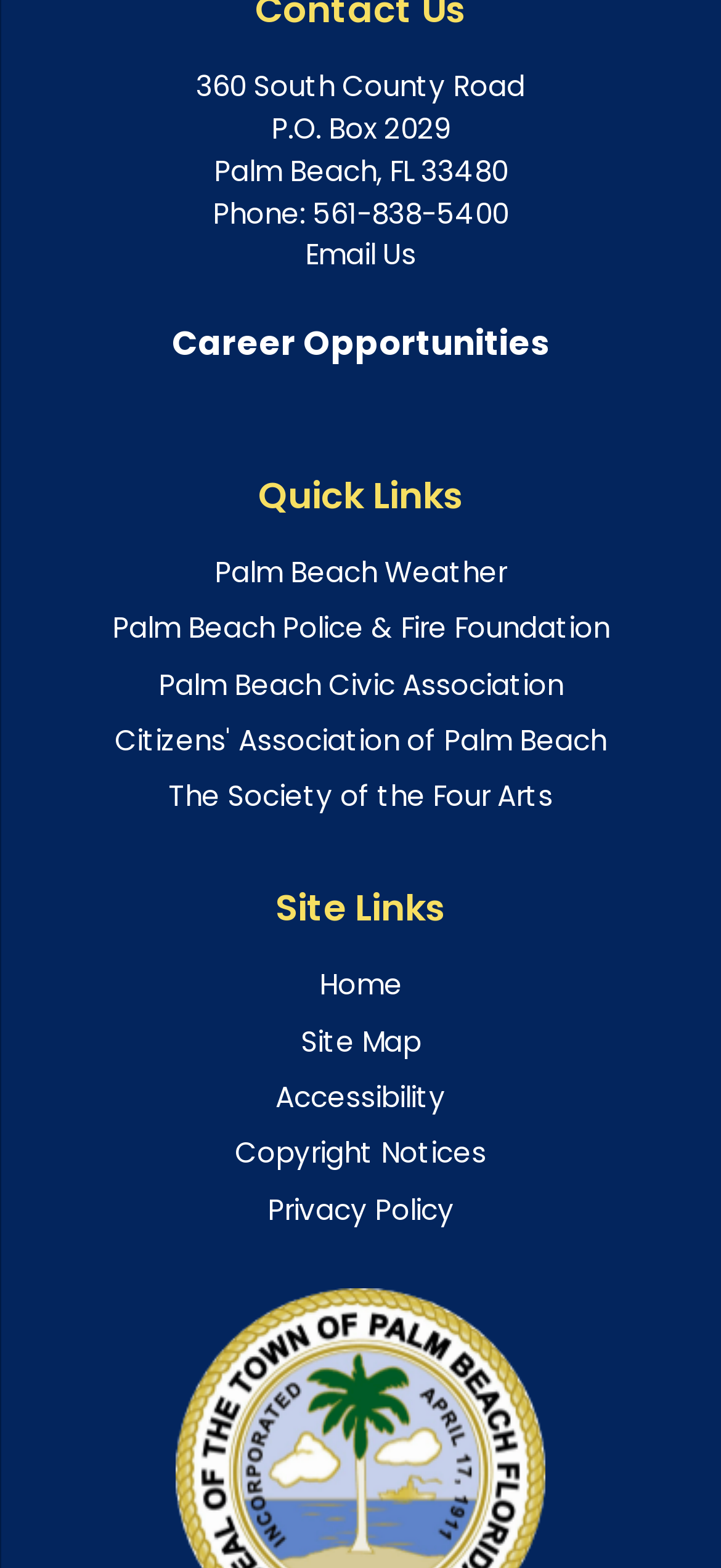Could you provide the bounding box coordinates for the portion of the screen to click to complete this instruction: "Explore career opportunities"?

[0.238, 0.207, 0.762, 0.232]